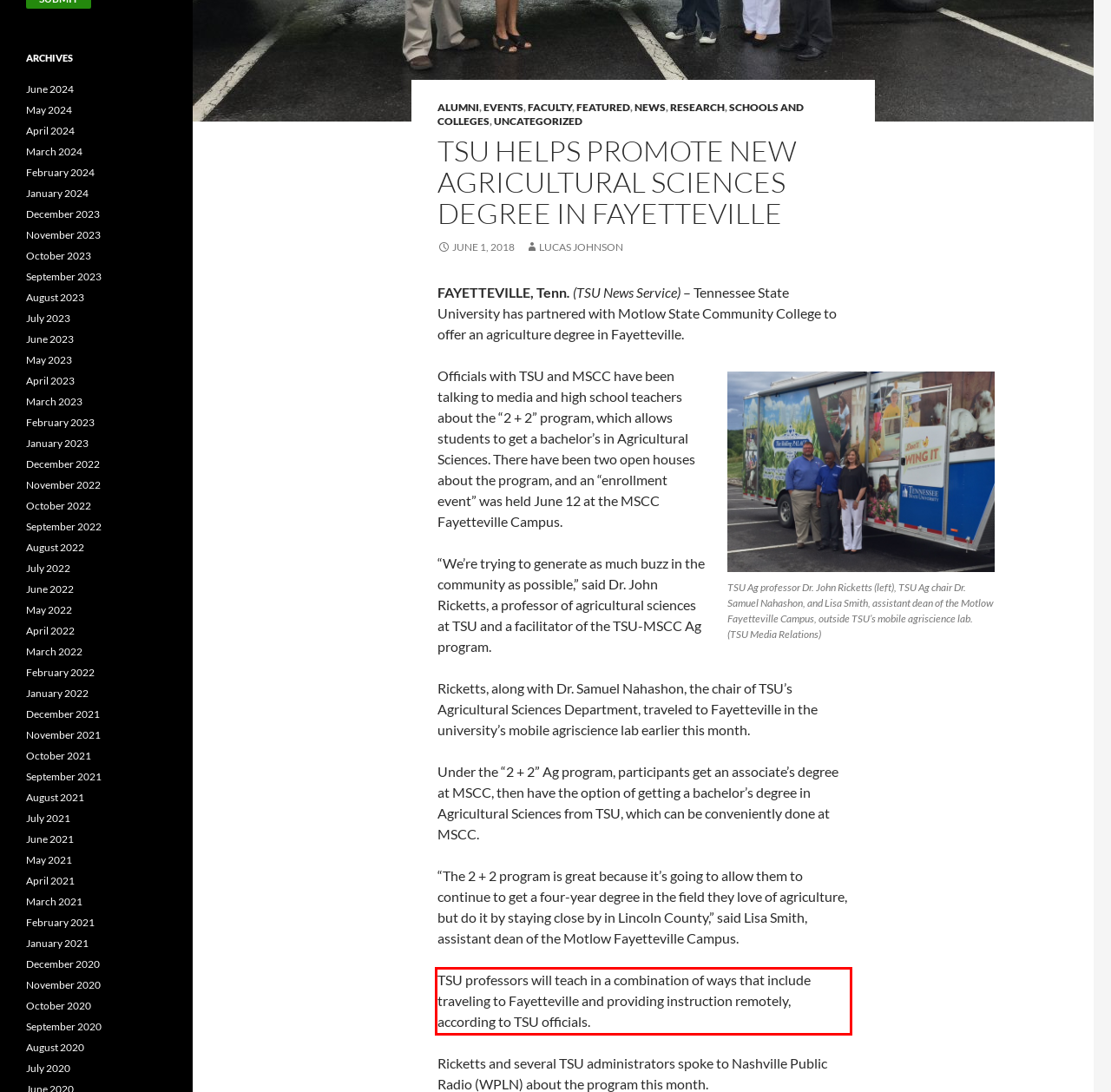Review the screenshot of the webpage and recognize the text inside the red rectangle bounding box. Provide the extracted text content.

TSU professors will teach in a combination of ways that include traveling to Fayetteville and providing instruction remotely, according to TSU officials.